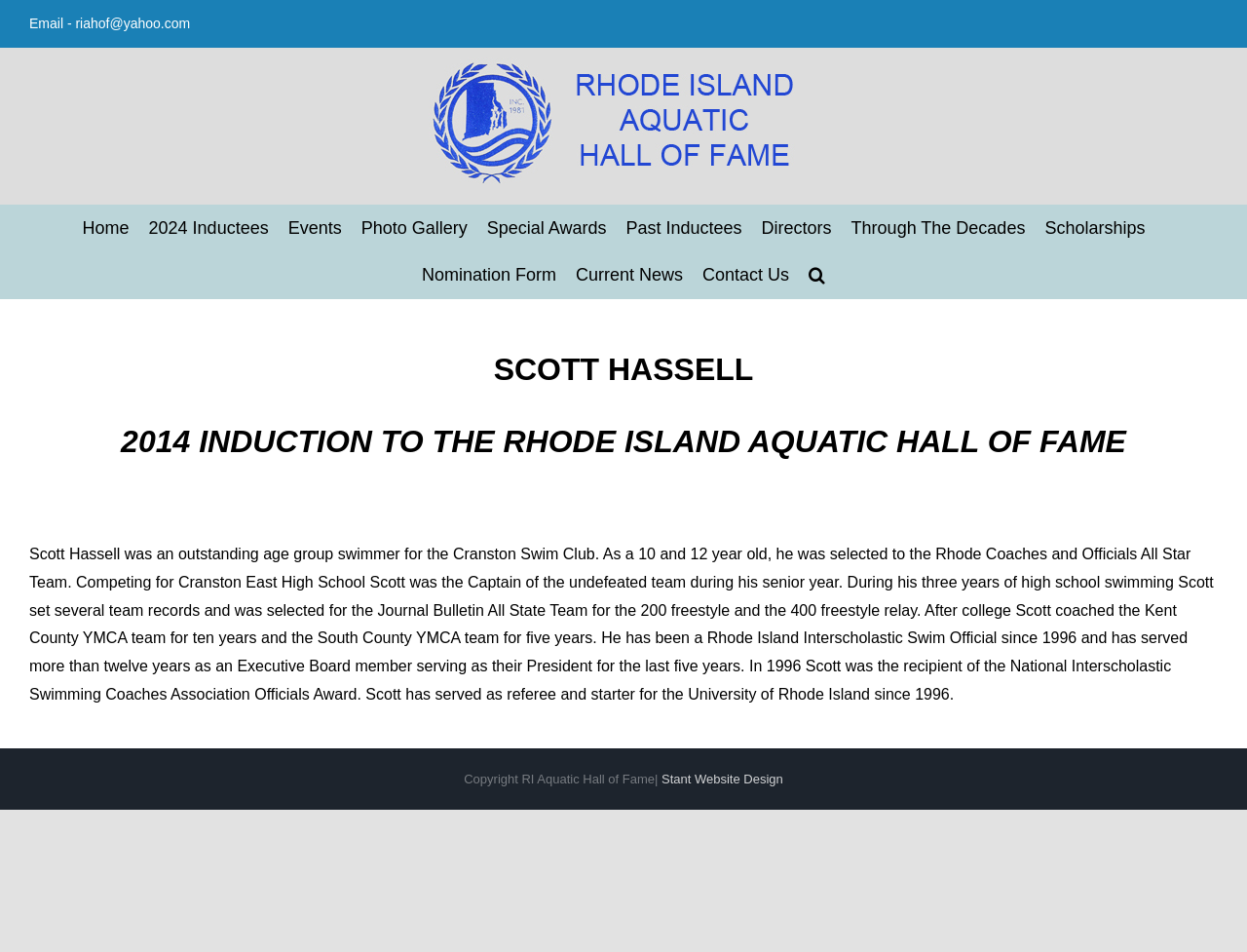Specify the bounding box coordinates of the element's region that should be clicked to achieve the following instruction: "Contact Us". The bounding box coordinates consist of four float numbers between 0 and 1, in the format [left, top, right, bottom].

[0.563, 0.264, 0.633, 0.313]